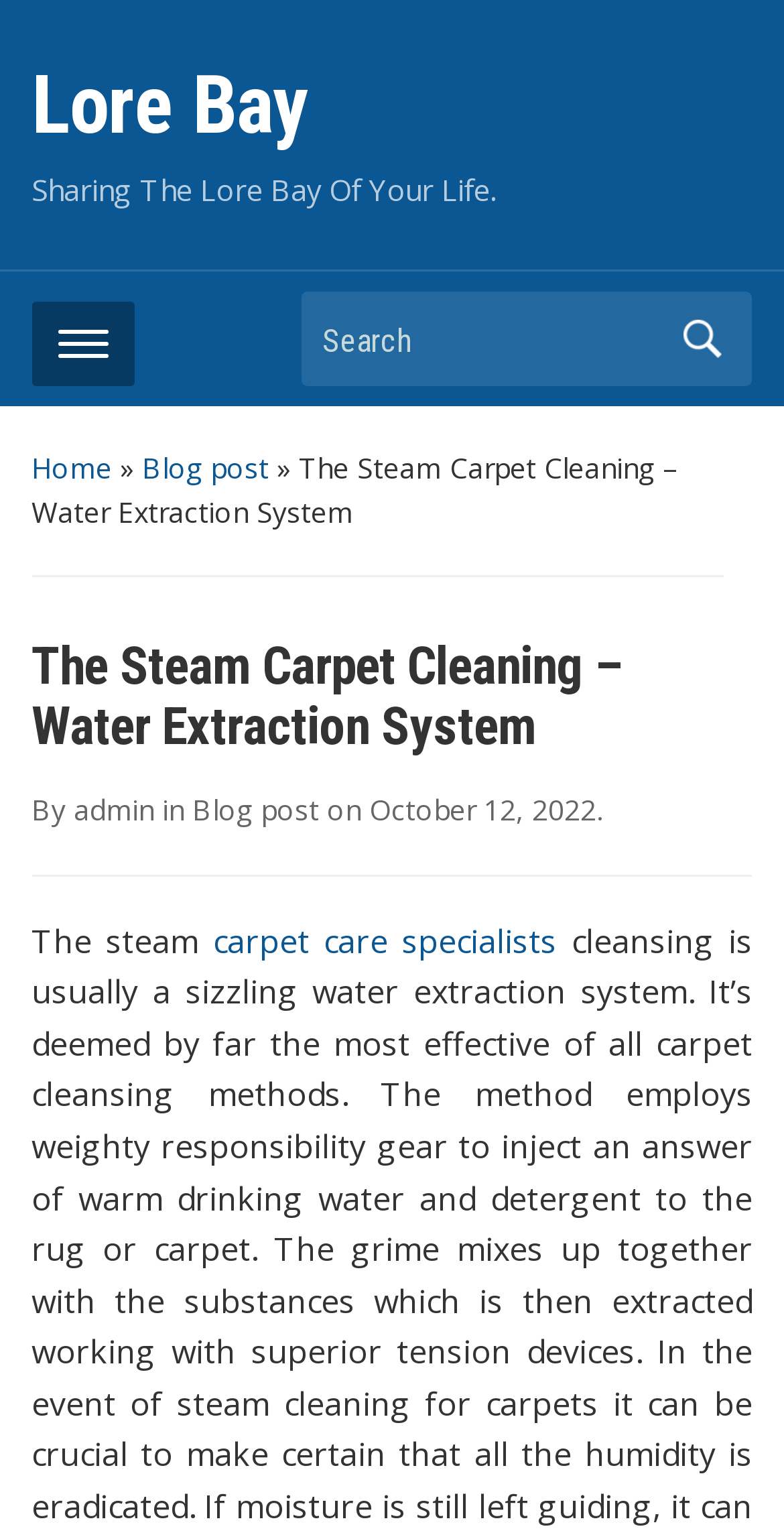Can you show the bounding box coordinates of the region to click on to complete the task described in the instruction: "Share on Twitter"?

None